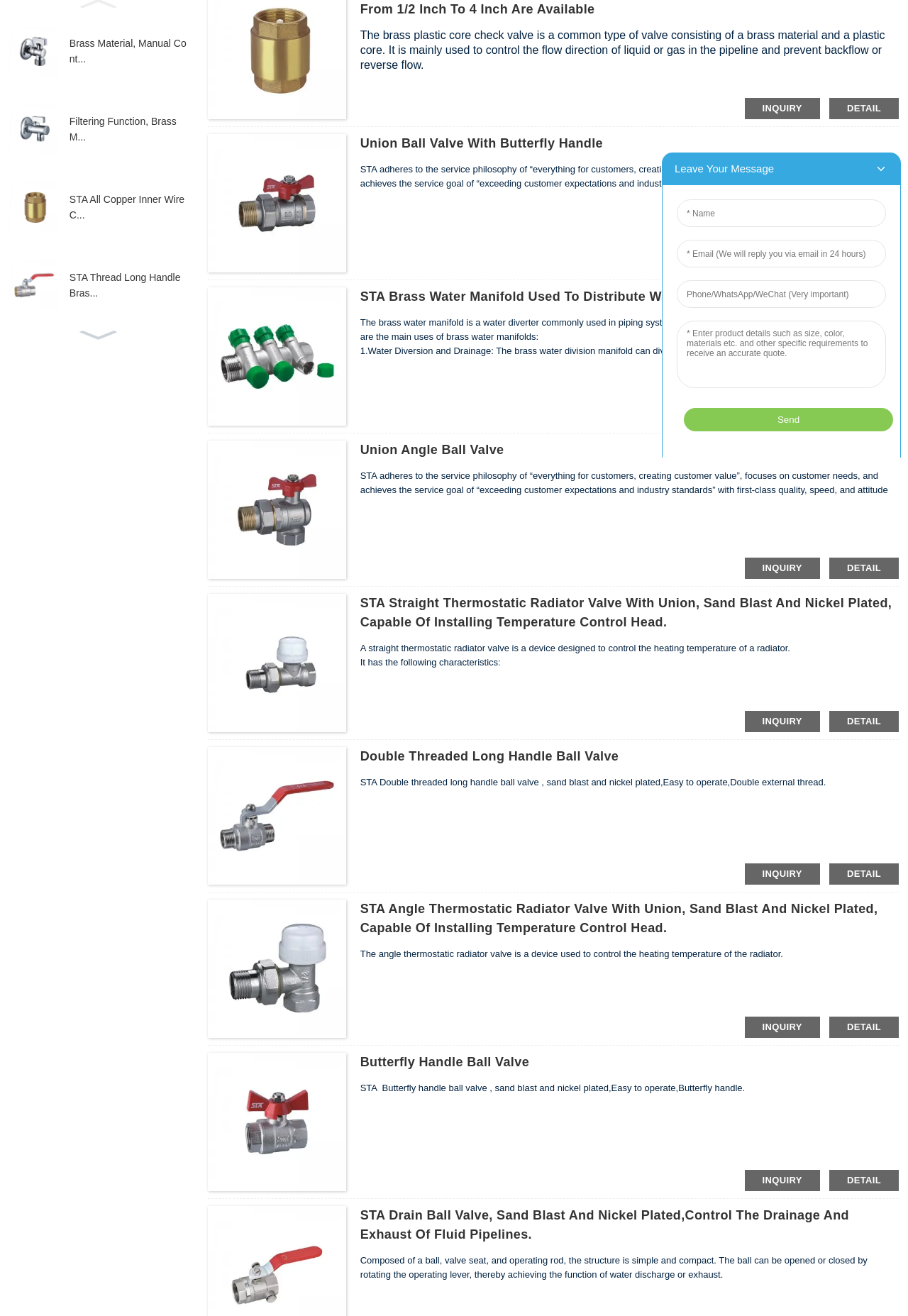Determine the bounding box coordinates for the UI element with the following description: "inquiry". The coordinates should be four float numbers between 0 and 1, represented as [left, top, right, bottom].

[0.82, 0.54, 0.903, 0.556]